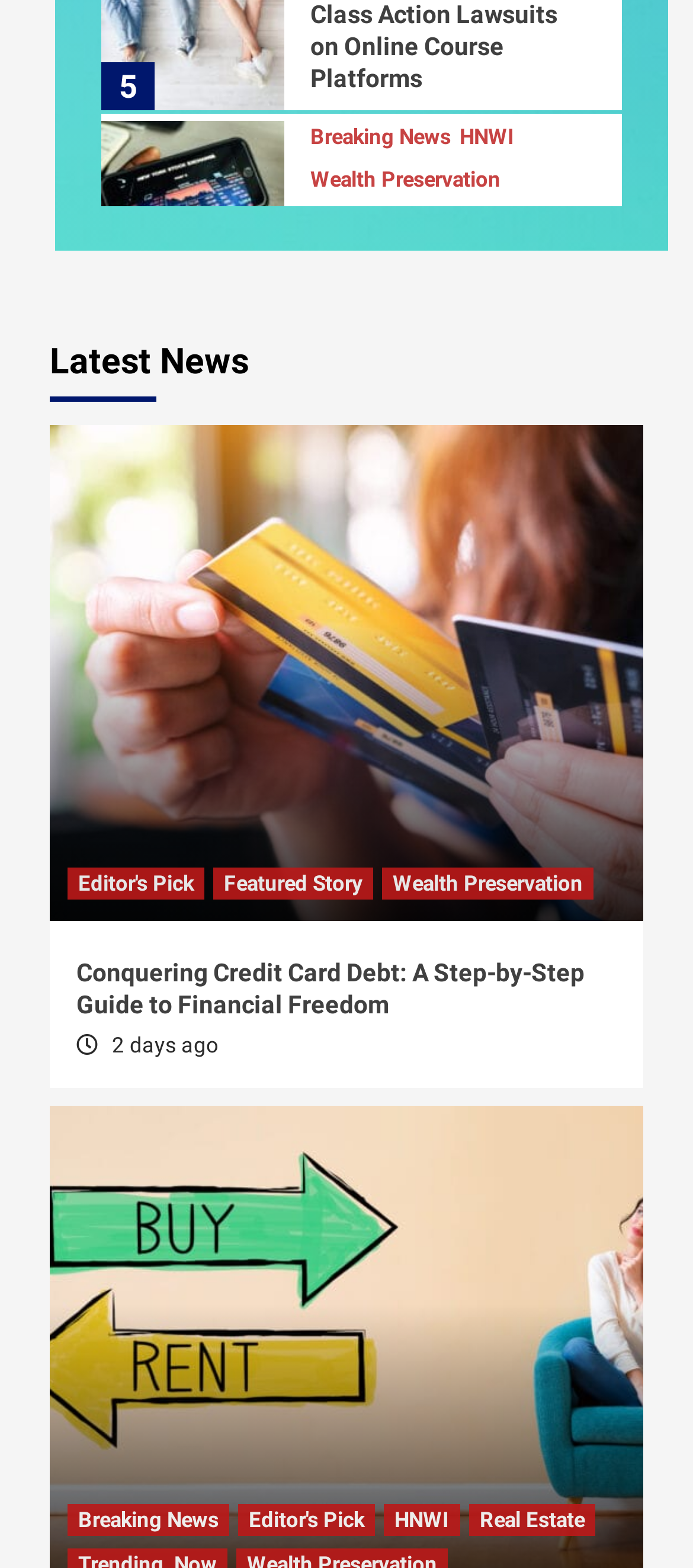What is the category of the article 'Conquering Credit Card Debt: A Step-by-Step Guide to Financial Freedom'?
Using the picture, provide a one-word or short phrase answer.

Wealth Preservation